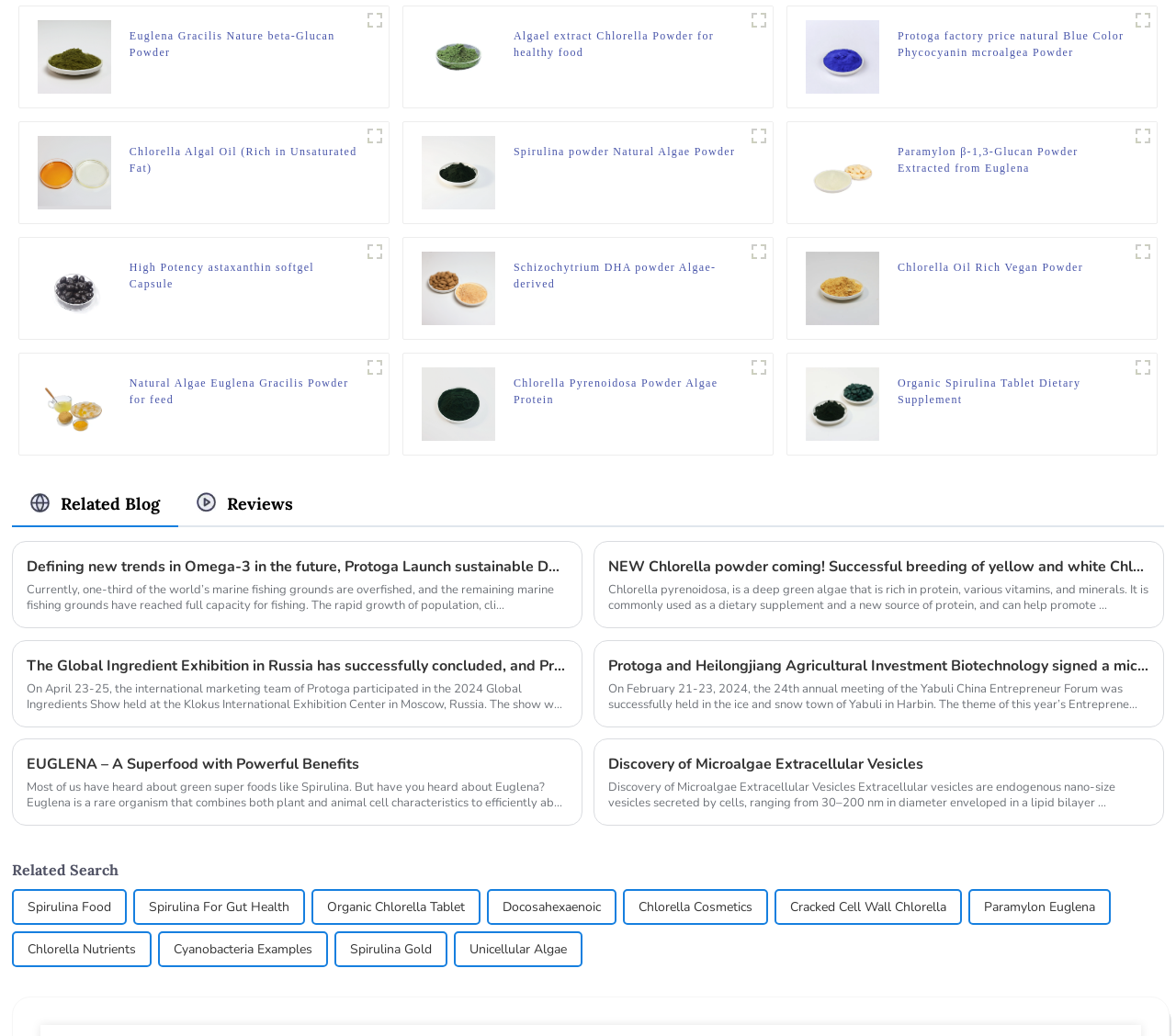Determine the bounding box coordinates of the clickable region to execute the instruction: "View Euglena Gracilis Nature beta-Glucan Powder details". The coordinates should be four float numbers between 0 and 1, denoted as [left, top, right, bottom].

[0.11, 0.026, 0.307, 0.058]